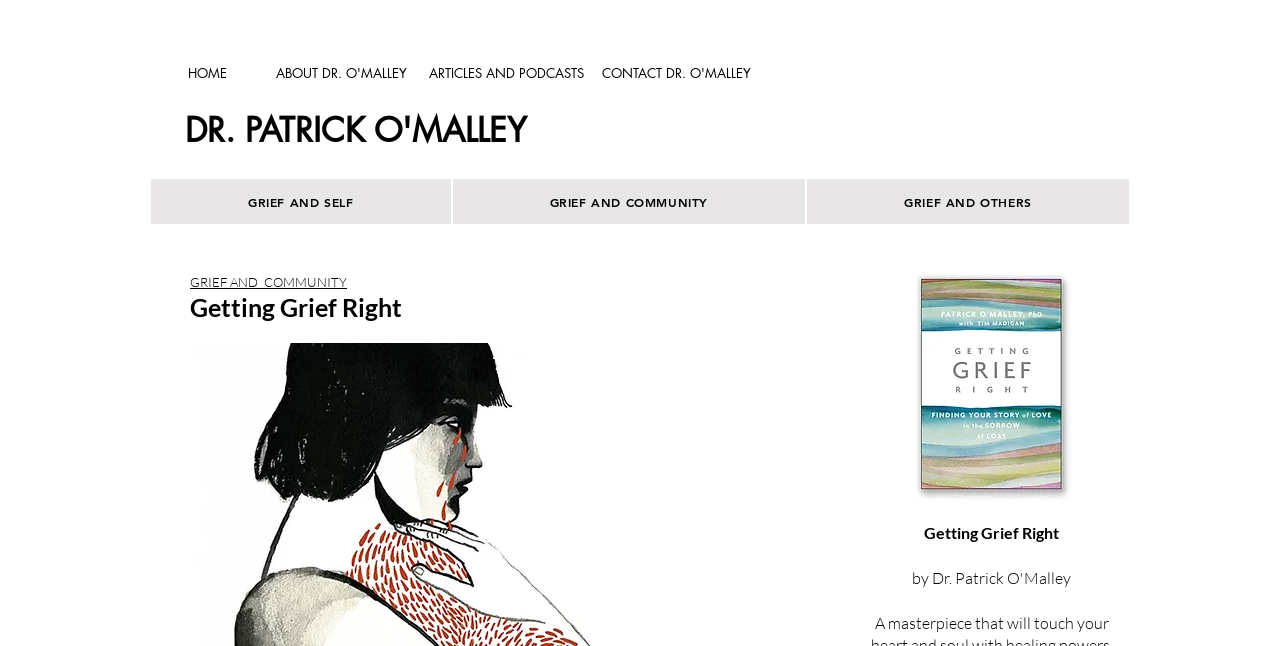Identify the bounding box coordinates of the region that should be clicked to execute the following instruction: "go to home page".

[0.117, 0.088, 0.206, 0.139]